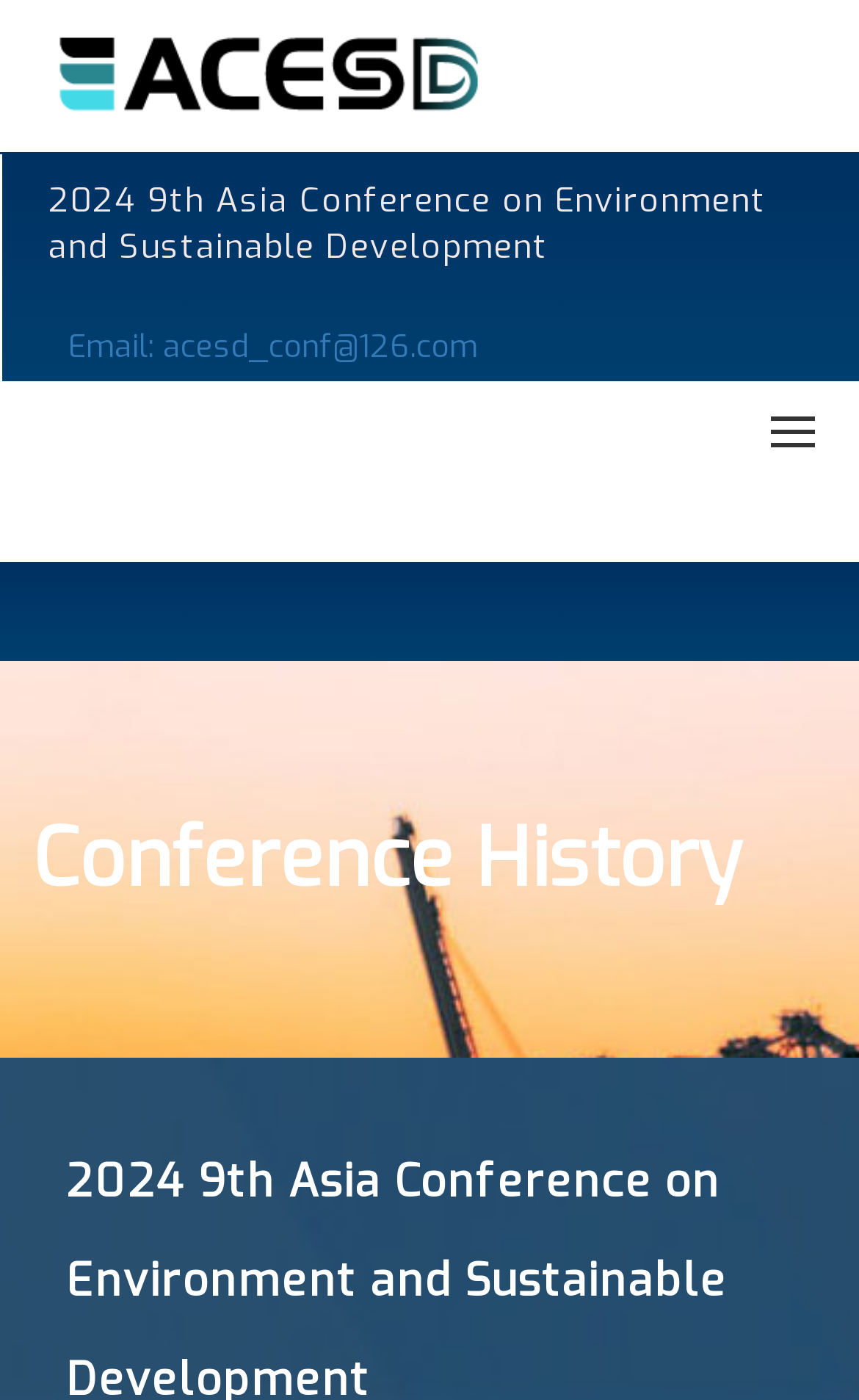Given the description "View Menu", provide the bounding box coordinates of the corresponding UI element.

None